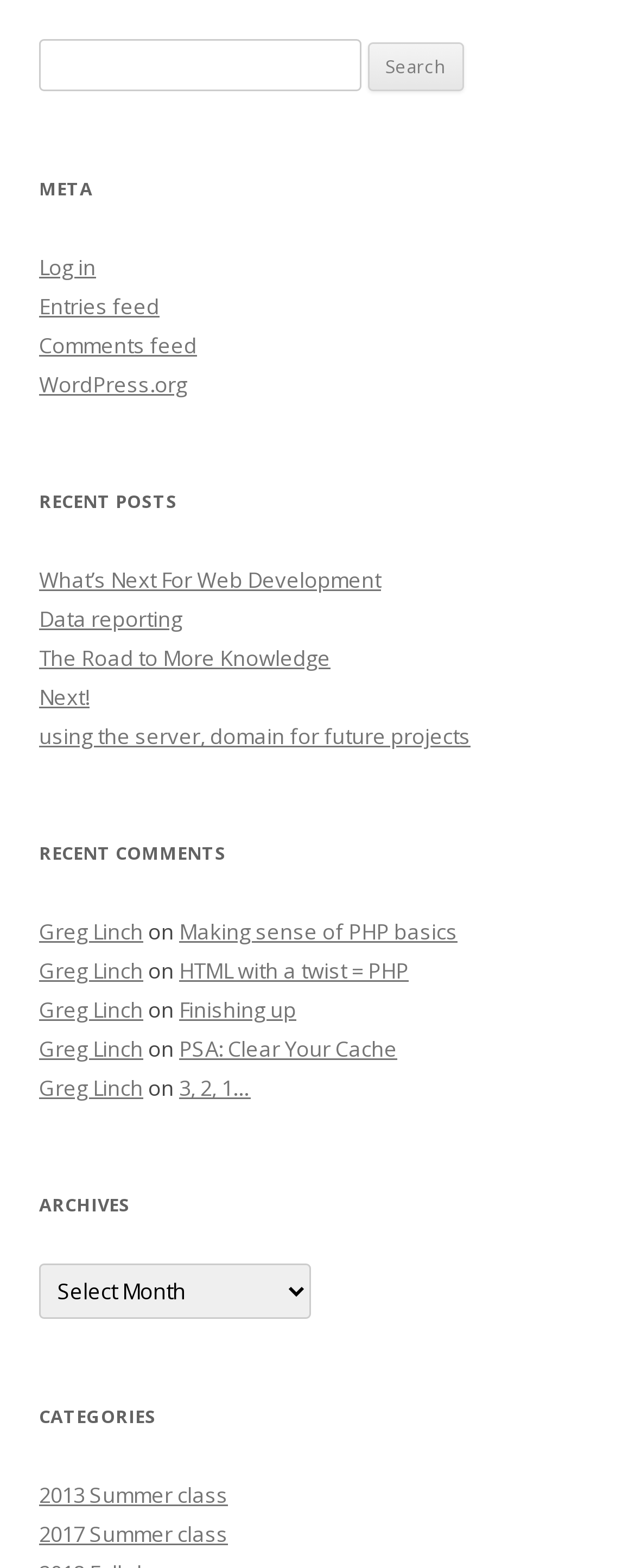Please specify the bounding box coordinates of the region to click in order to perform the following instruction: "View recent post 'What’s Next For Web Development'".

[0.062, 0.361, 0.6, 0.379]